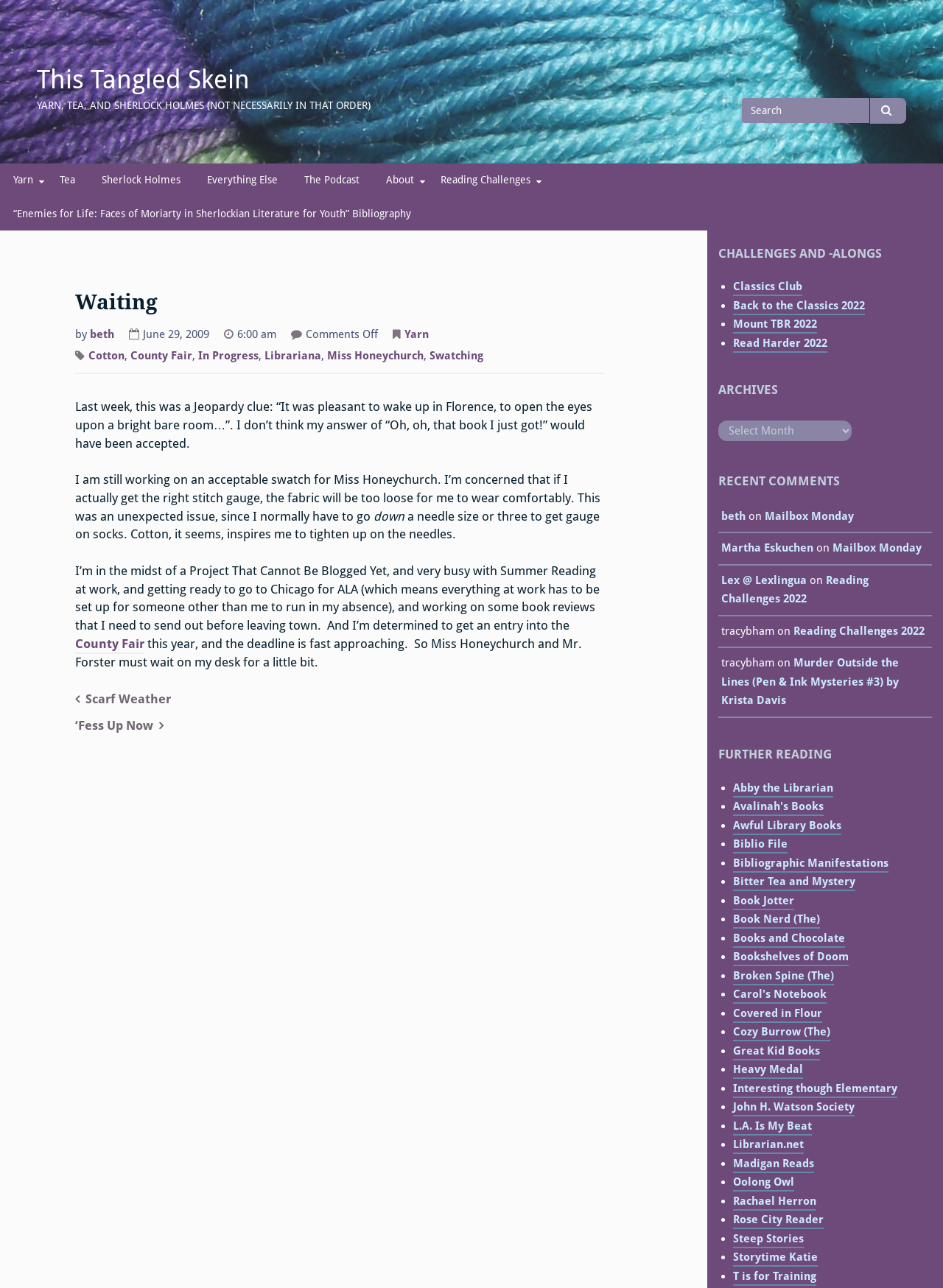Can you specify the bounding box coordinates of the area that needs to be clicked to fulfill the following instruction: "Search for something"?

[0.787, 0.076, 0.922, 0.096]